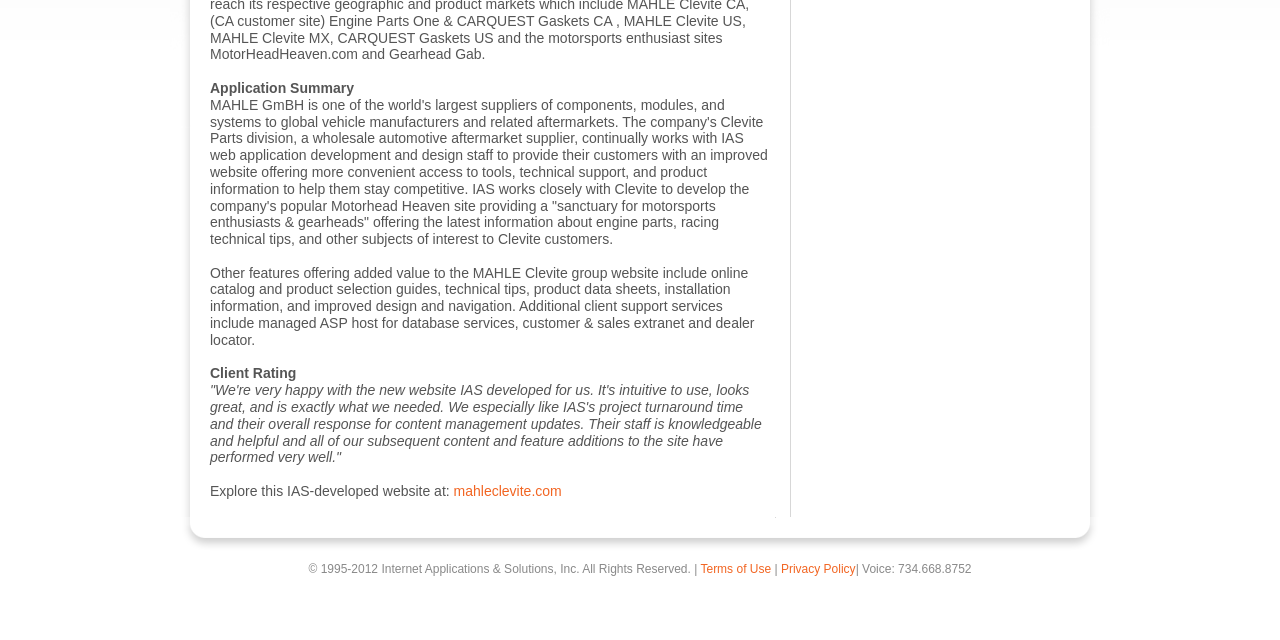Please provide the bounding box coordinates in the format (top-left x, top-left y, bottom-right x, bottom-right y). Remember, all values are floating point numbers between 0 and 1. What is the bounding box coordinate of the region described as: mahleclevite.com

[0.354, 0.755, 0.439, 0.78]